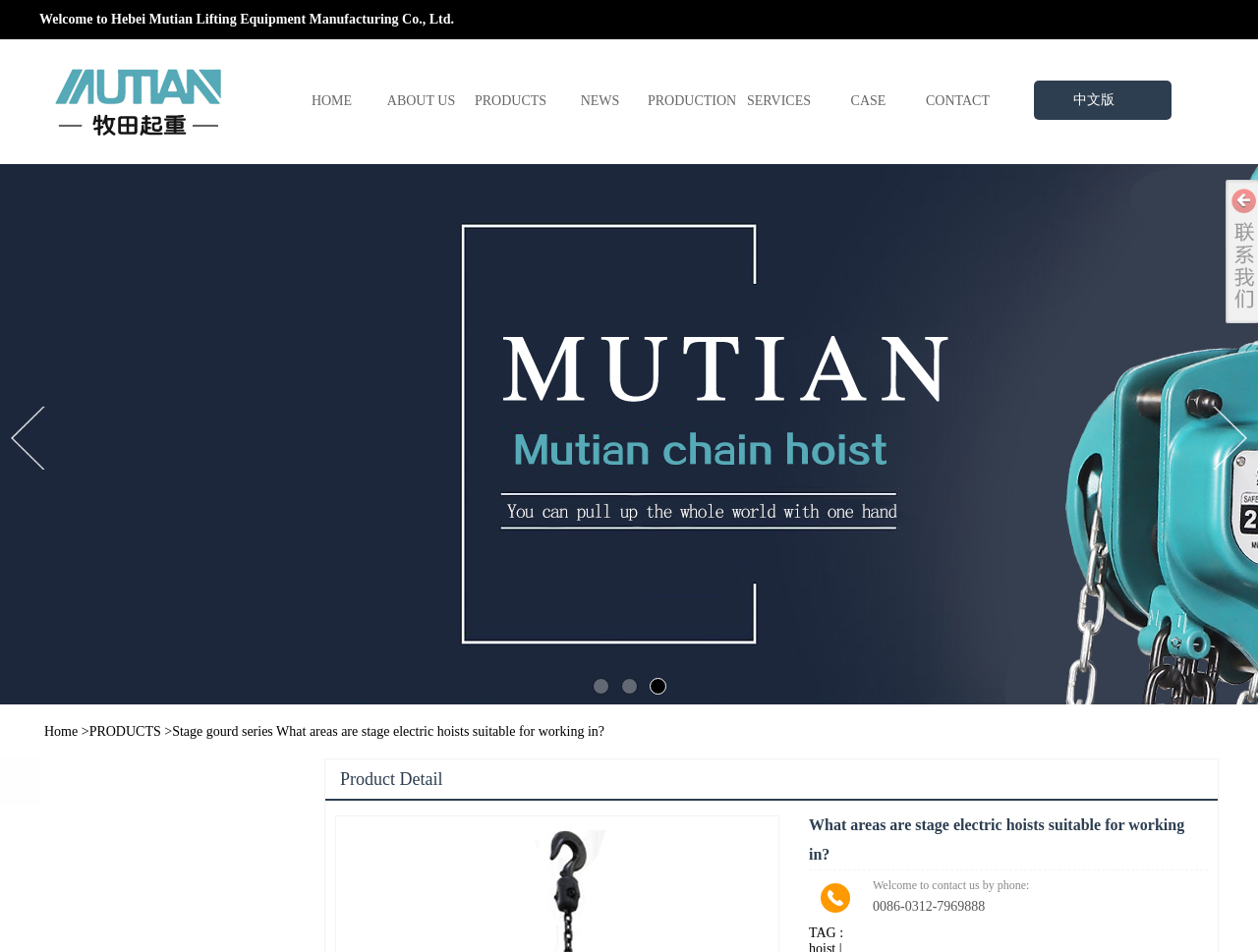What is the current page of the website?
Please answer the question with as much detail as possible using the screenshot.

I found the current page by looking at the breadcrumbs at the top of the webpage, which says 'Home > PRODUCTS'.